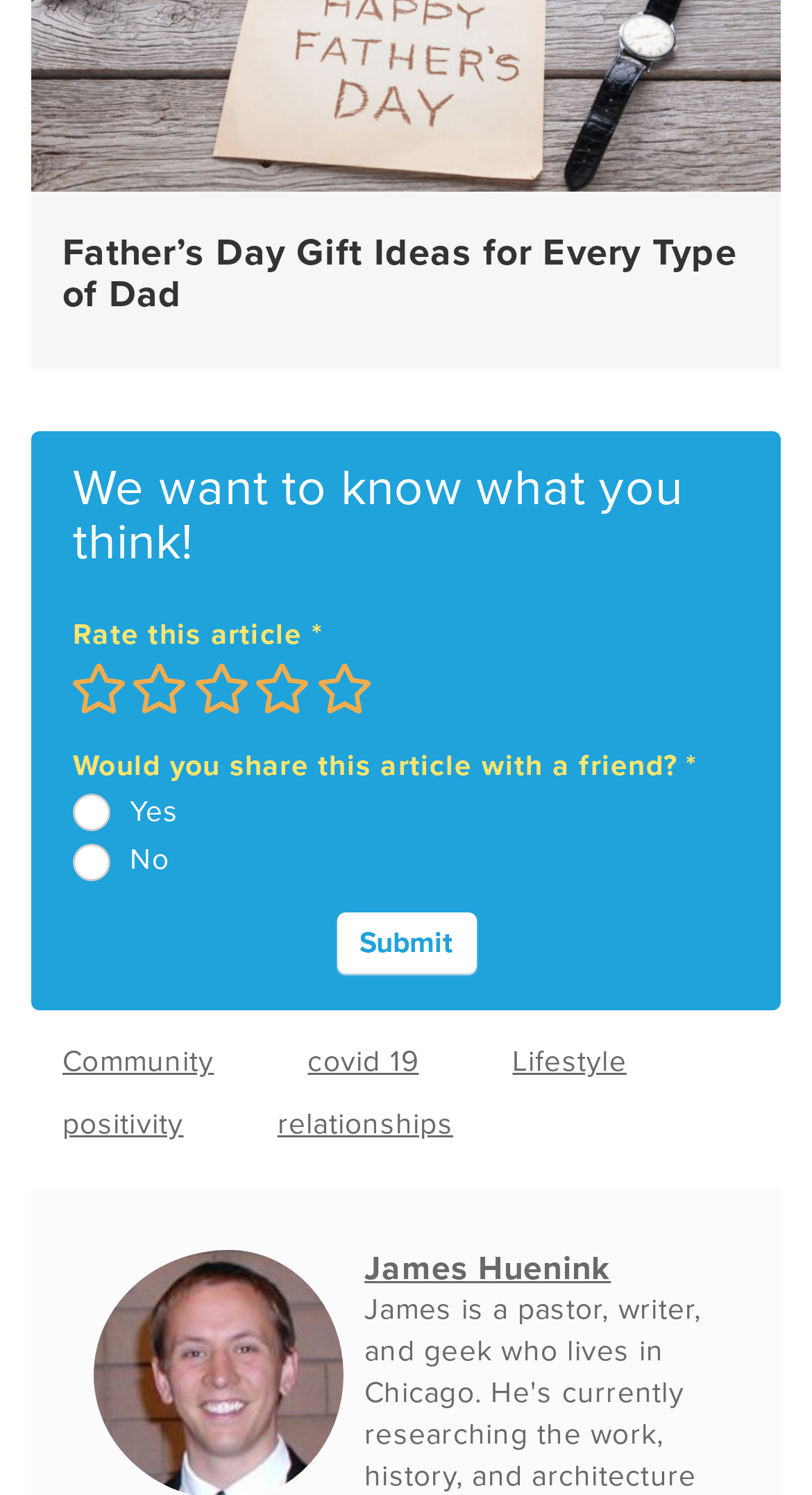Locate the bounding box coordinates of the element that should be clicked to fulfill the instruction: "Read the PRIVACY POLICY".

None